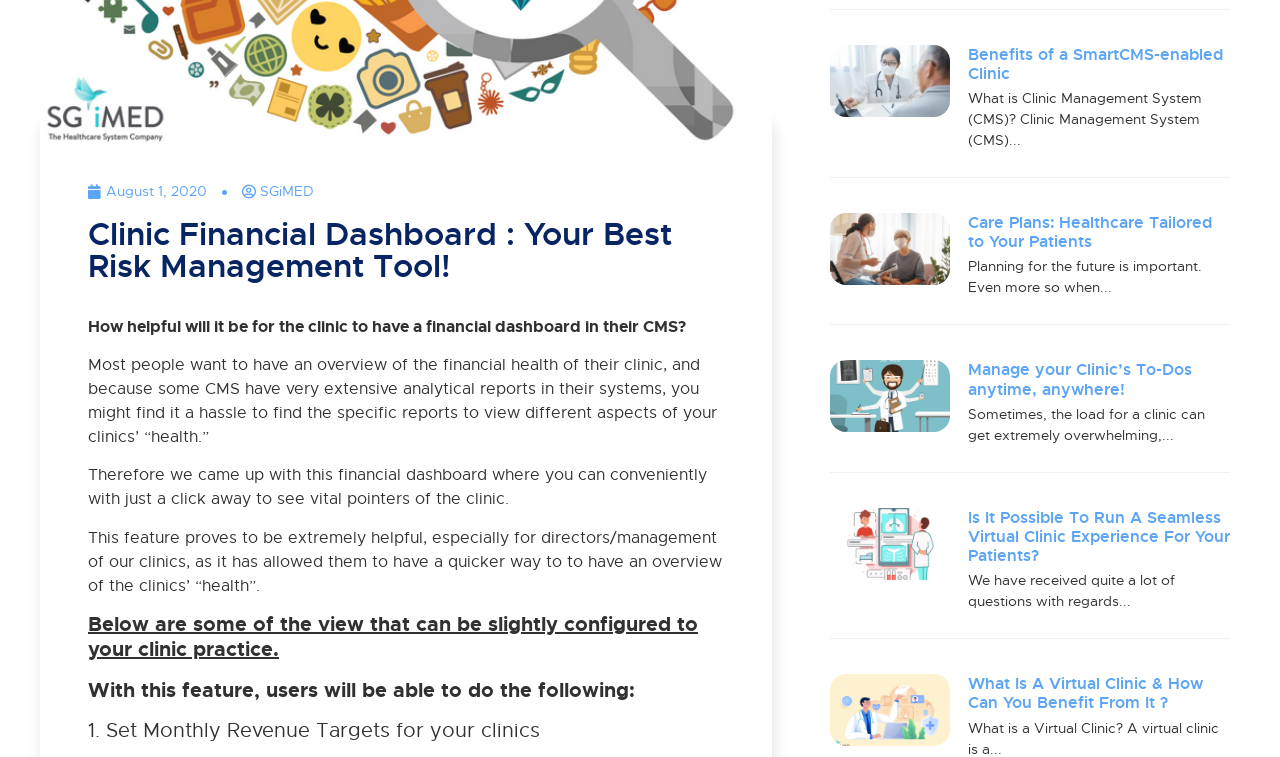Given the description of the UI element: "August 1, 2020", predict the bounding box coordinates in the form of [left, top, right, bottom], with each value being a float between 0 and 1.

[0.069, 0.239, 0.162, 0.268]